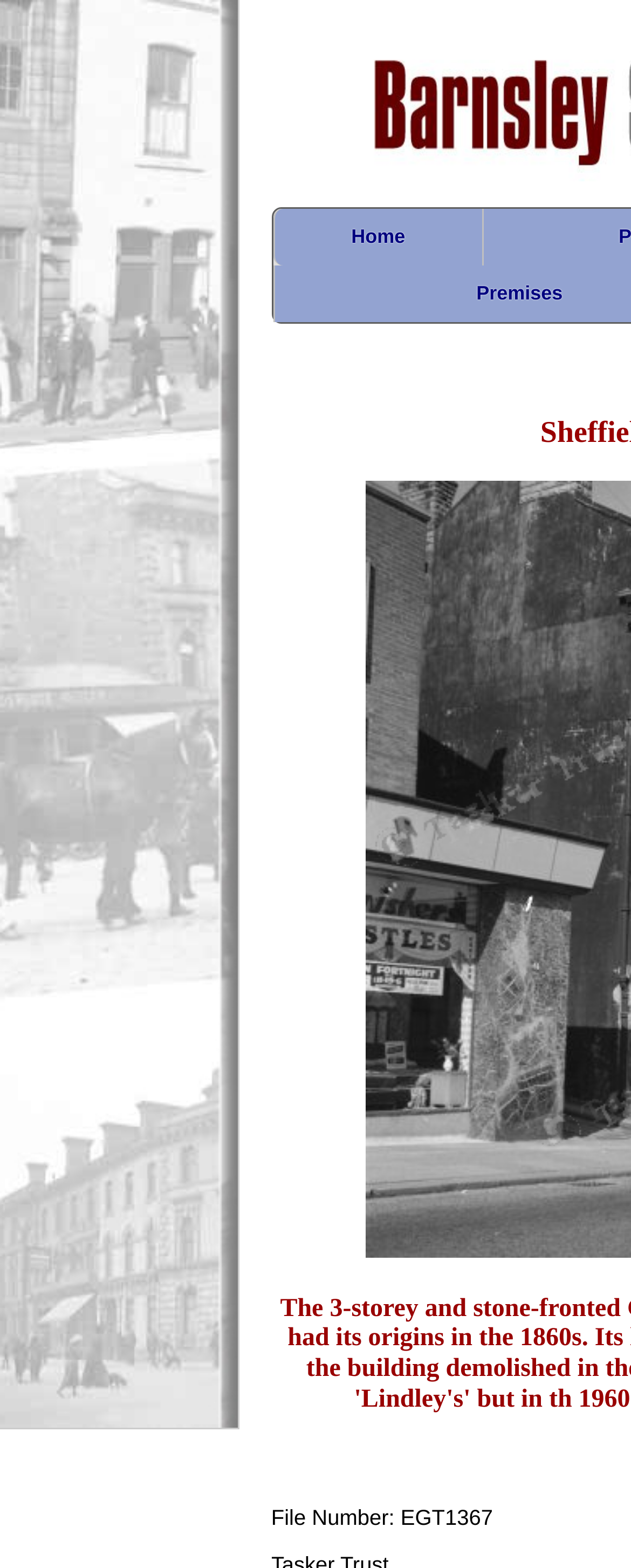Provide the bounding box coordinates of the UI element this sentence describes: "Email Essential Legal Services".

None